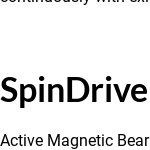Please provide a comprehensive response to the question based on the details in the image: What is the benefit of using Active Magnetic Bearings?

The statement about the benefits of using Active Magnetic Bearings mentions that it can enhance equipment performance and reliability.